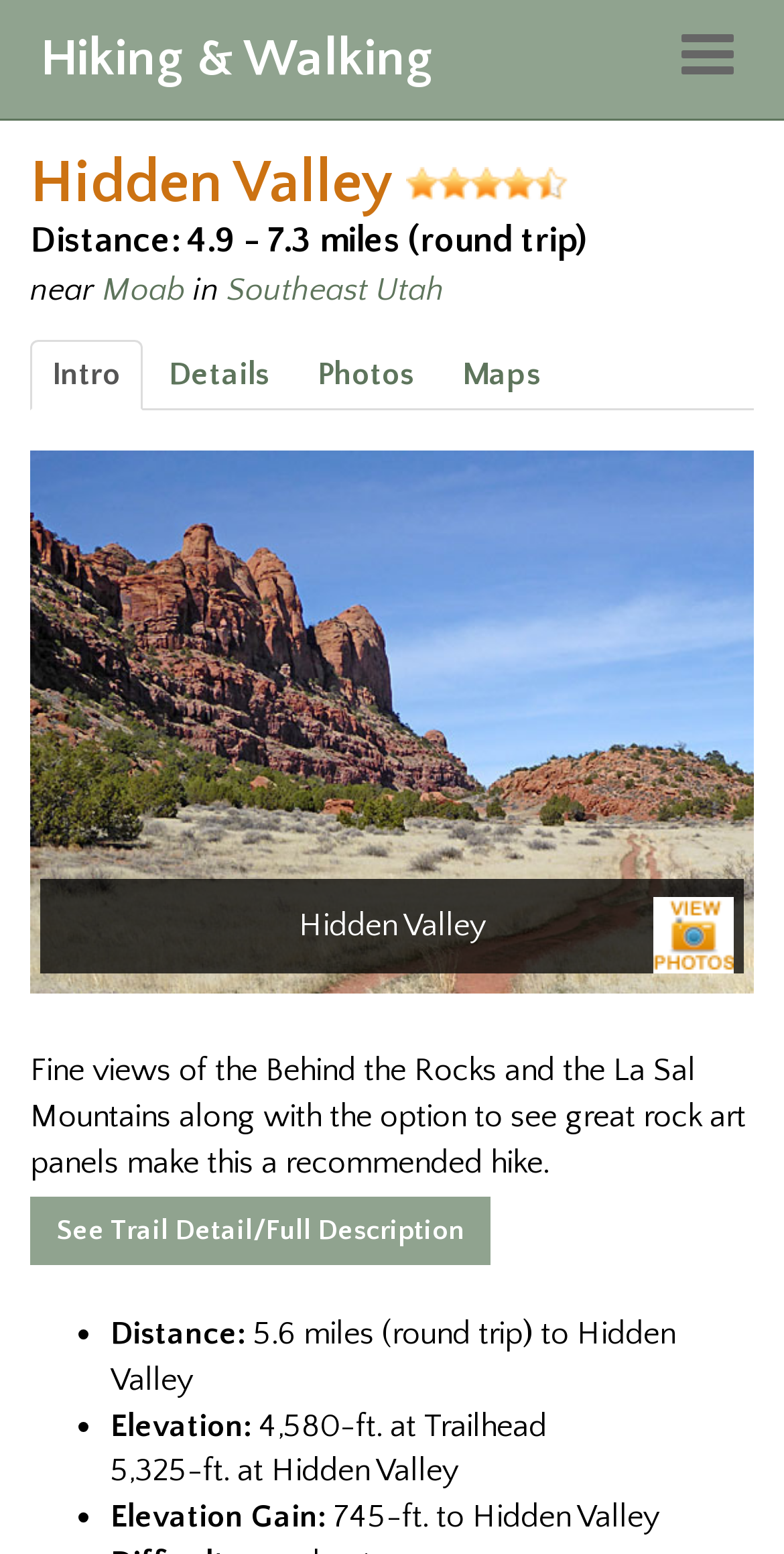Locate the bounding box coordinates of the element that should be clicked to fulfill the instruction: "View hiking and walking details".

[0.0, 0.0, 0.605, 0.065]